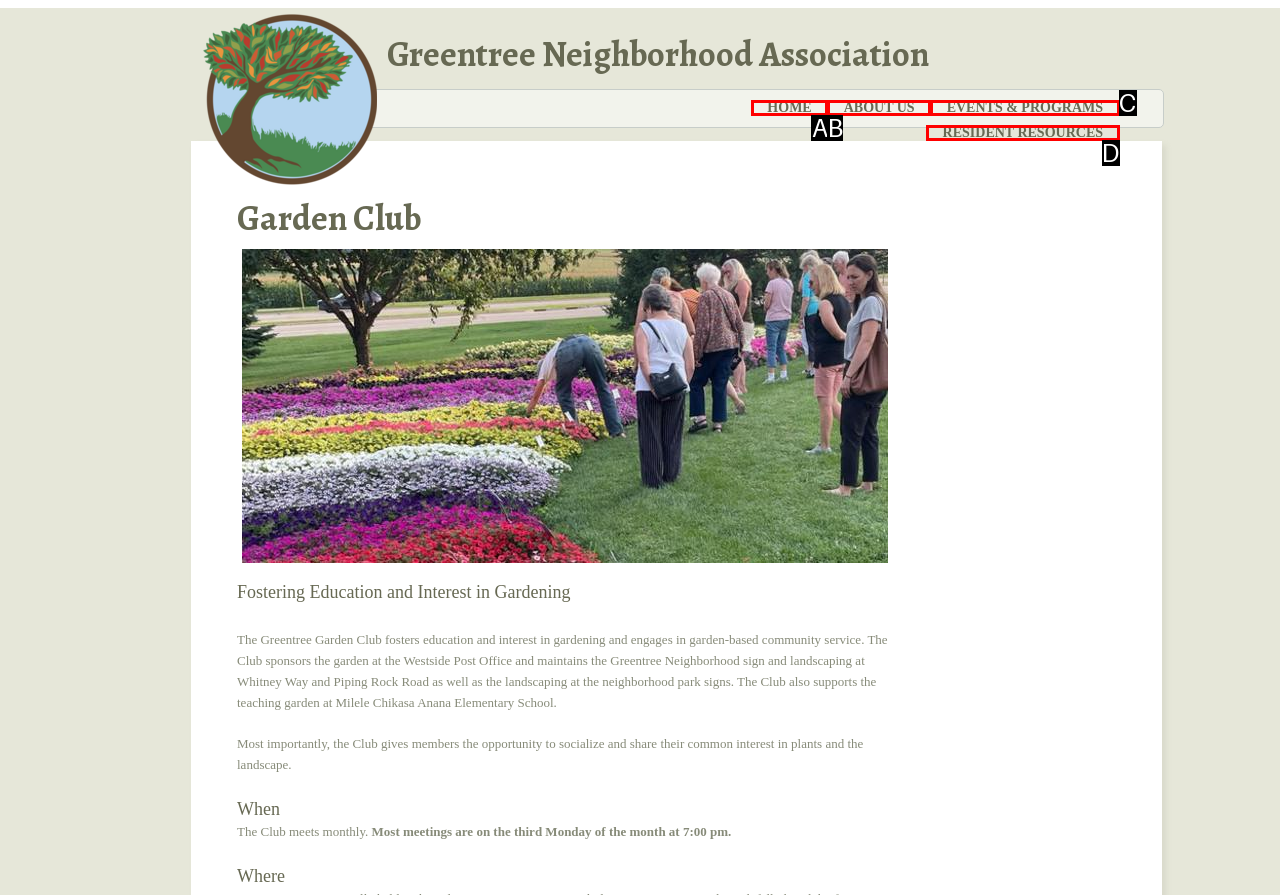Choose the HTML element that corresponds to the description: About Us
Provide the answer by selecting the letter from the given choices.

B